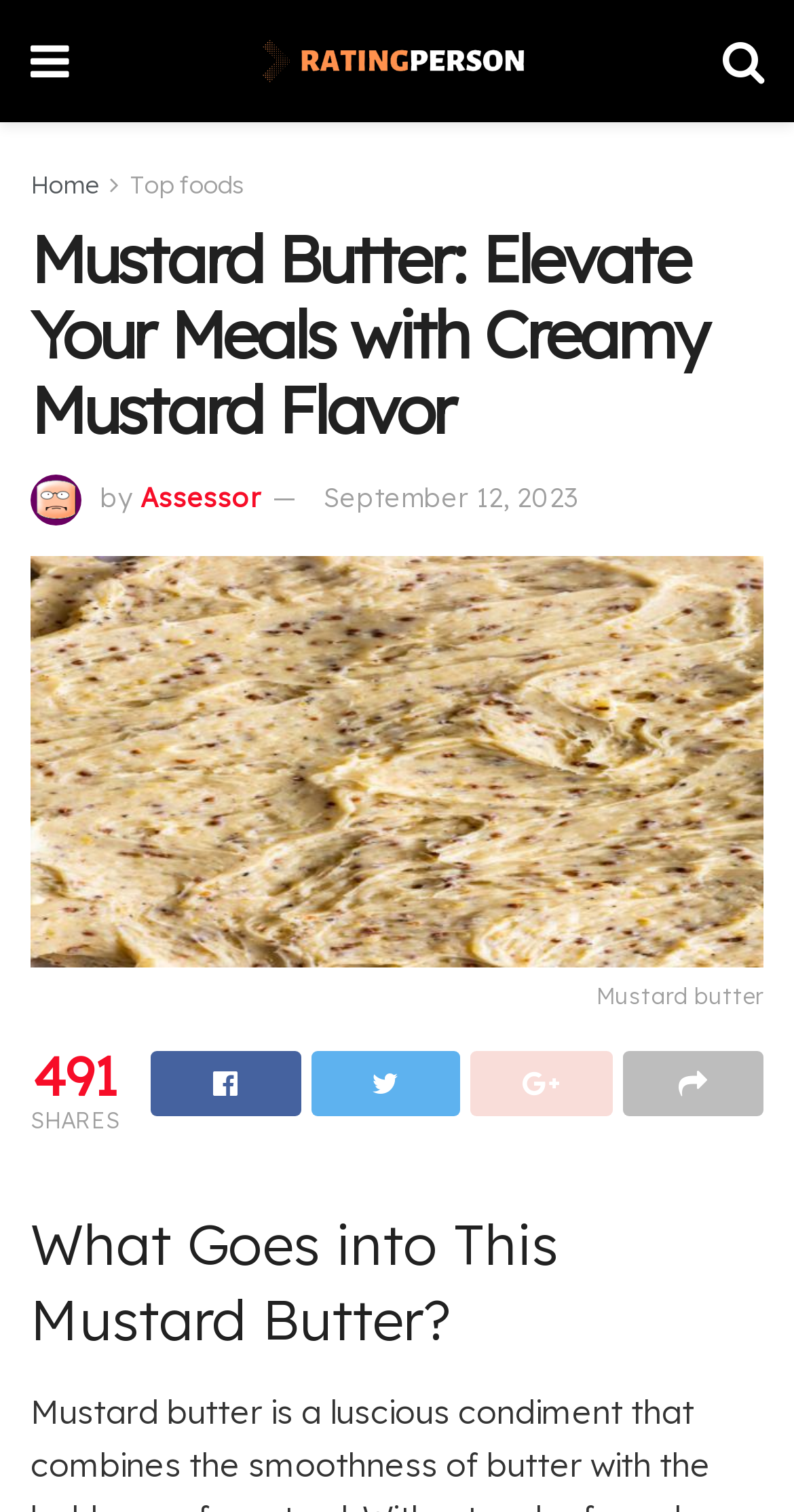What is the topic of the article?
Answer the question using a single word or phrase, according to the image.

Mustard butter